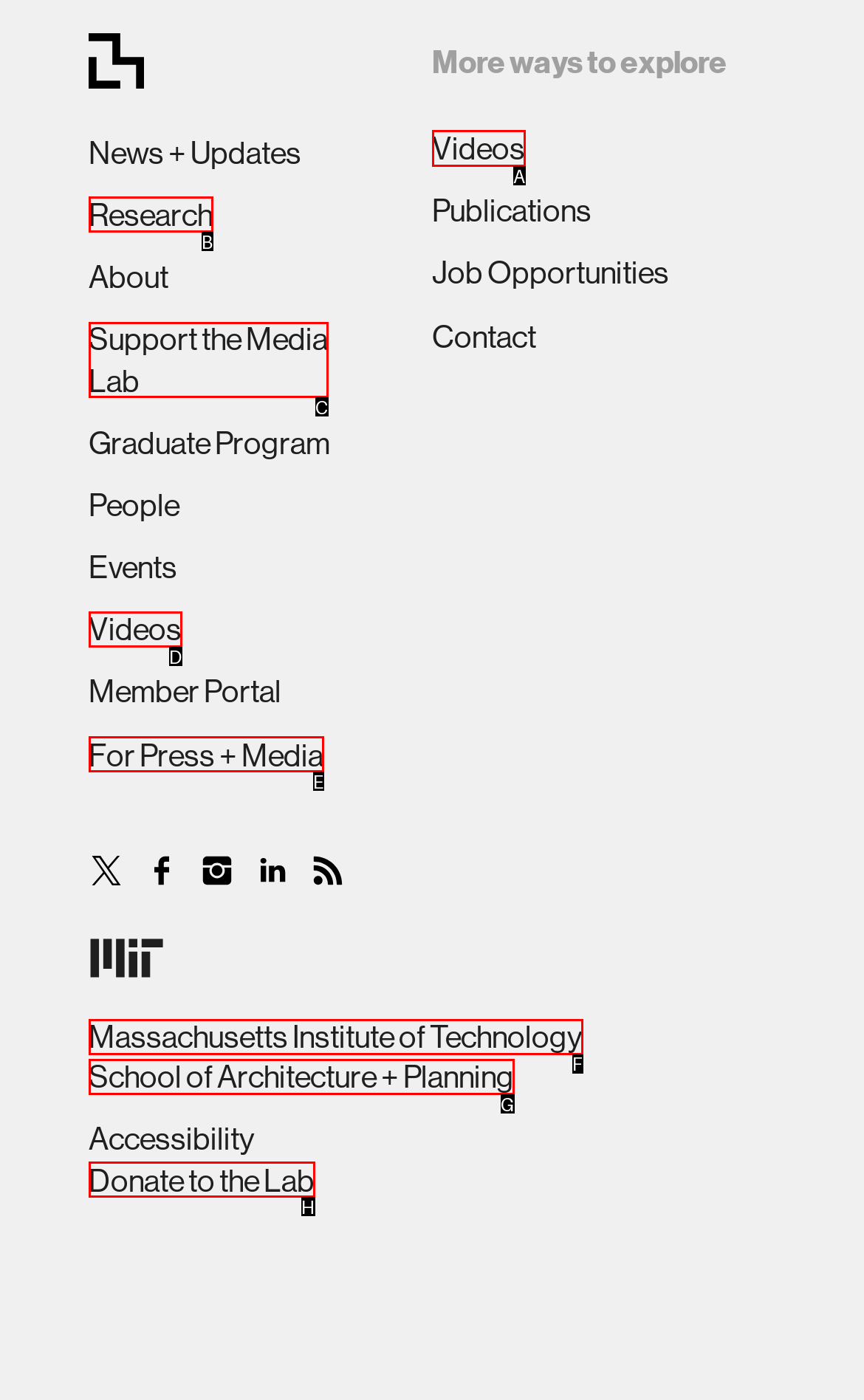Tell me which letter I should select to achieve the following goal: View Videos
Answer with the corresponding letter from the provided options directly.

A